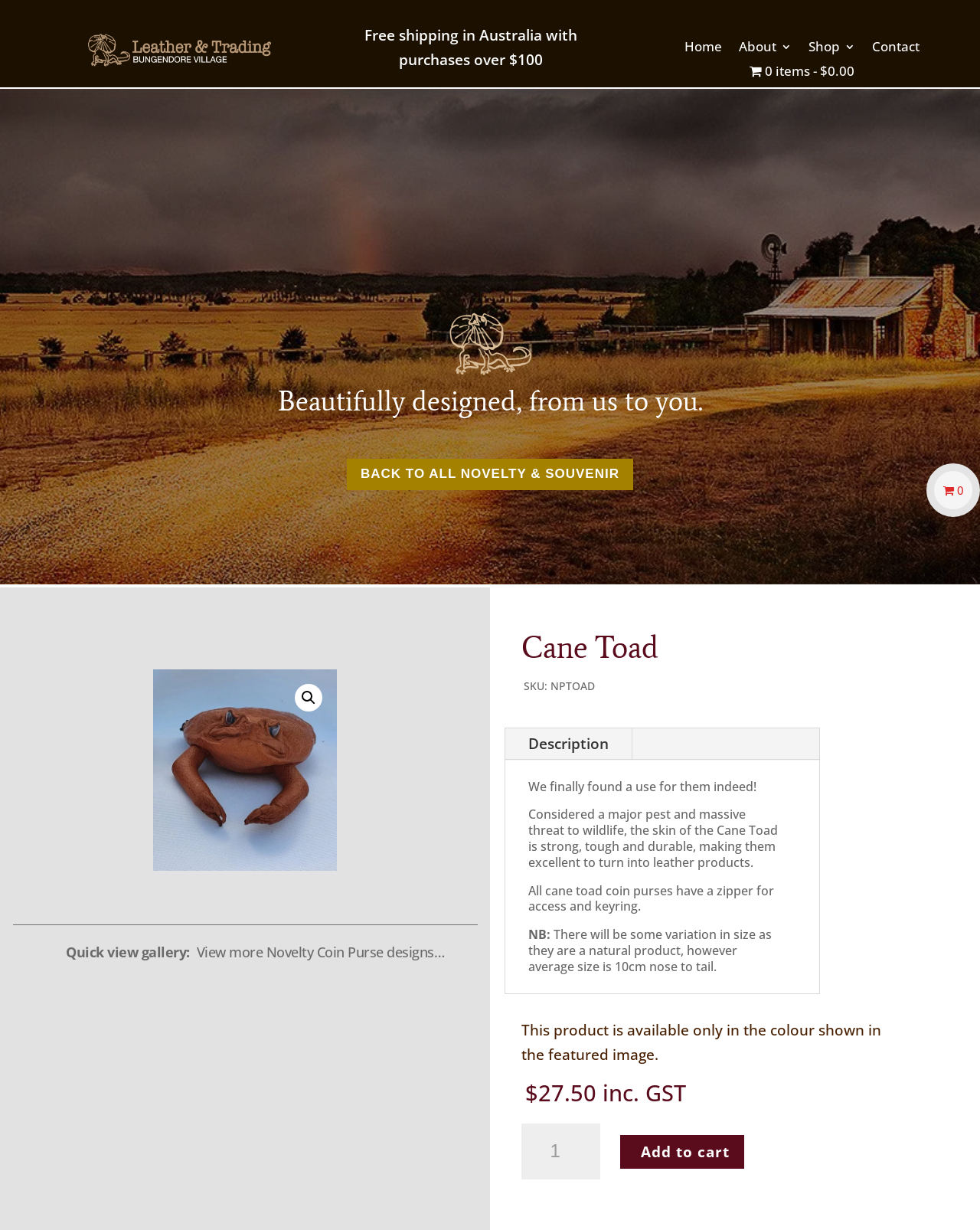How many items are currently in the cart?
Give a detailed explanation using the information visible in the image.

I found the answer by looking at the link element with the text 'Cart 0 items -$0.00' which indicates that there are currently 0 items in the cart.